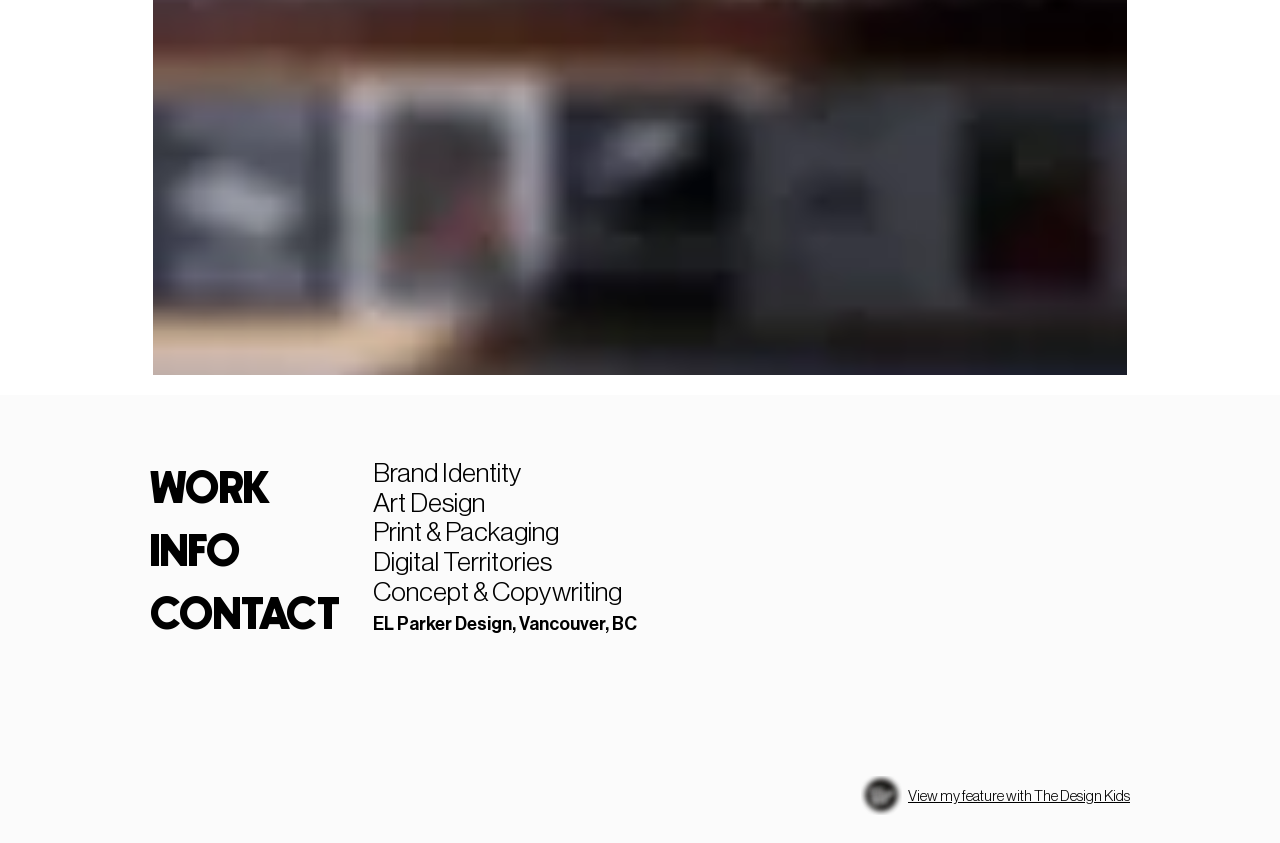Provide the bounding box coordinates, formatted as (top-left x, top-left y, bottom-right x, bottom-right y), with all values being floating point numbers between 0 and 1. Identify the bounding box of the UI element that matches the description: aria-label="Instagram"

[0.776, 0.838, 0.806, 0.885]